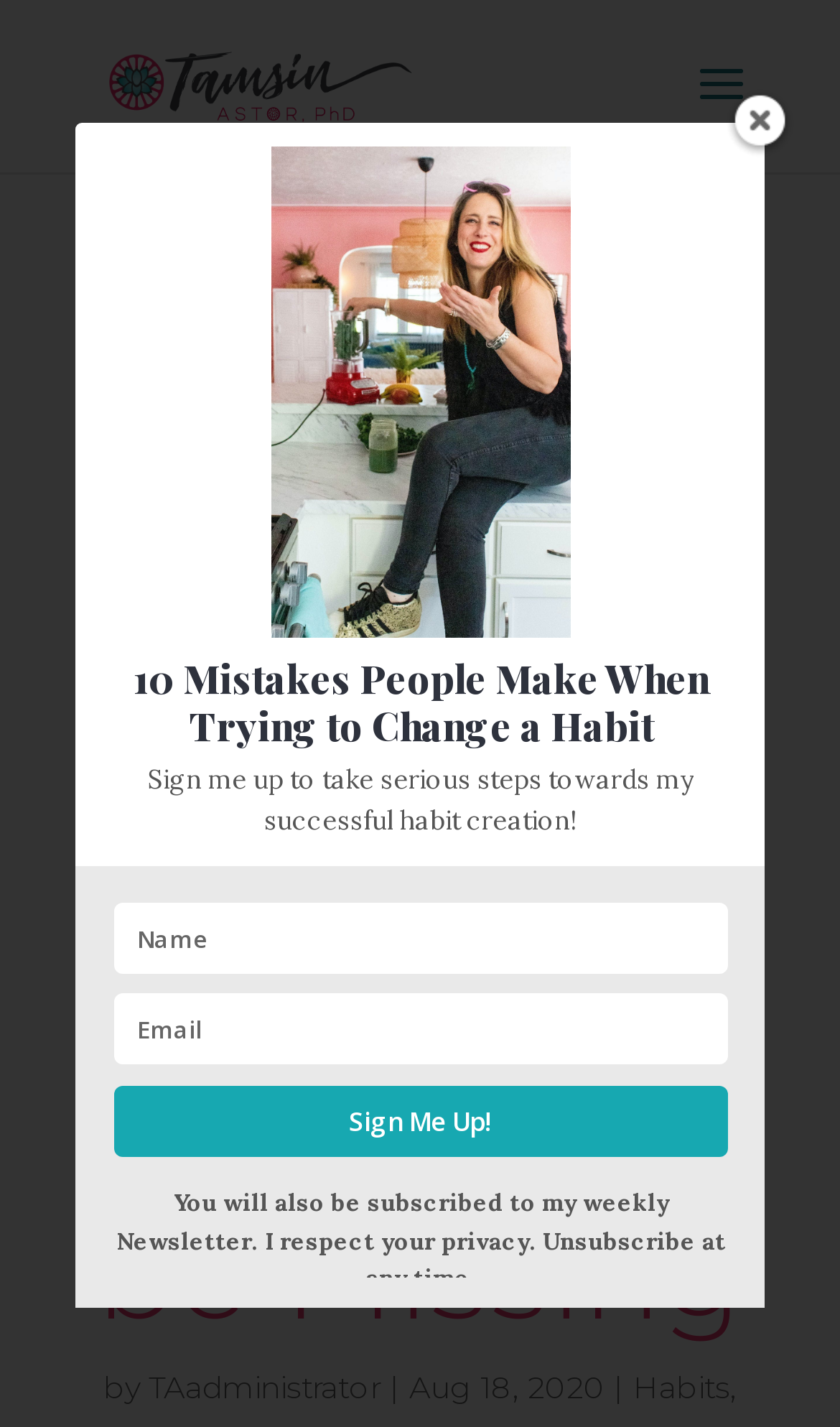Respond to the following query with just one word or a short phrase: 
What is required to sign up?

Name and Email